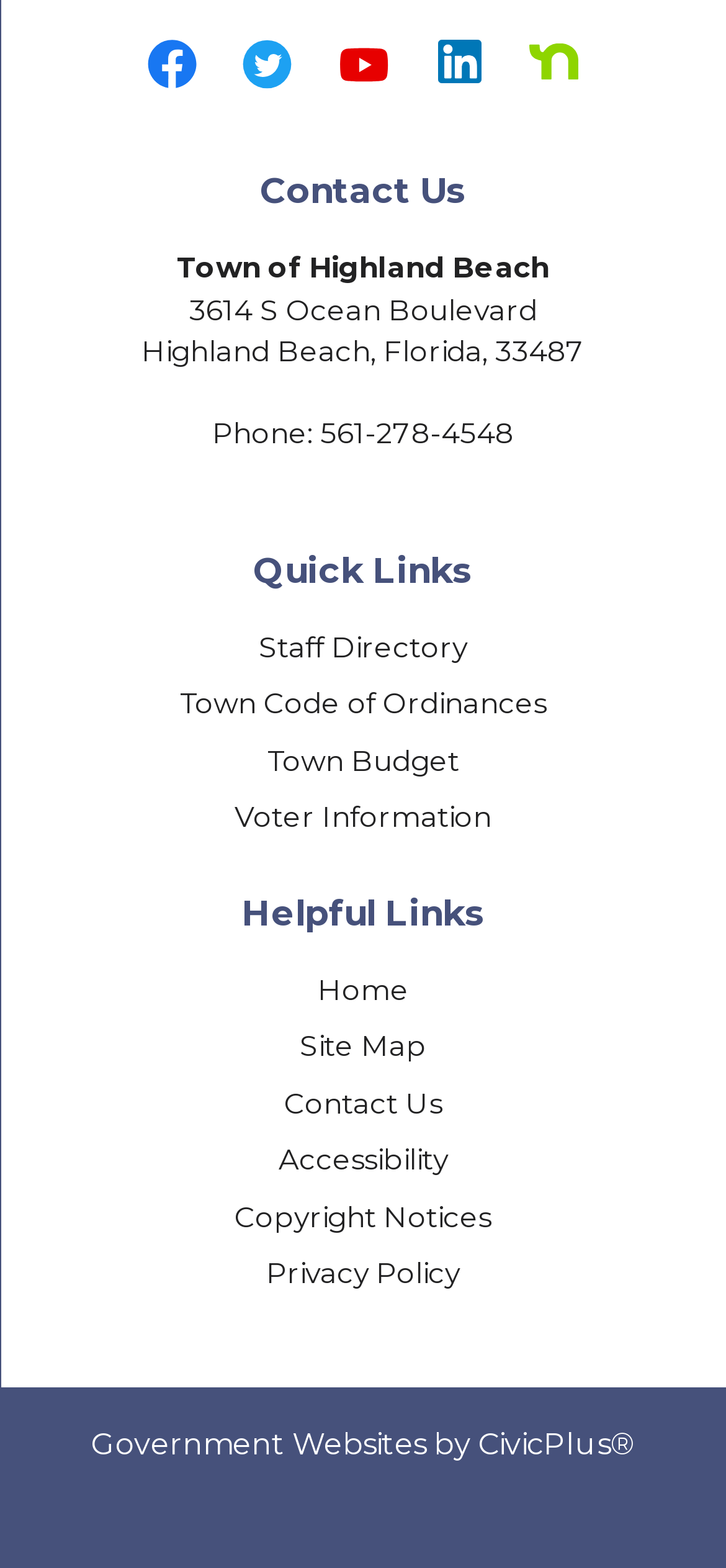Please specify the bounding box coordinates of the element that should be clicked to execute the given instruction: 'Access Staff Directory'. Ensure the coordinates are four float numbers between 0 and 1, expressed as [left, top, right, bottom].

[0.356, 0.401, 0.644, 0.424]